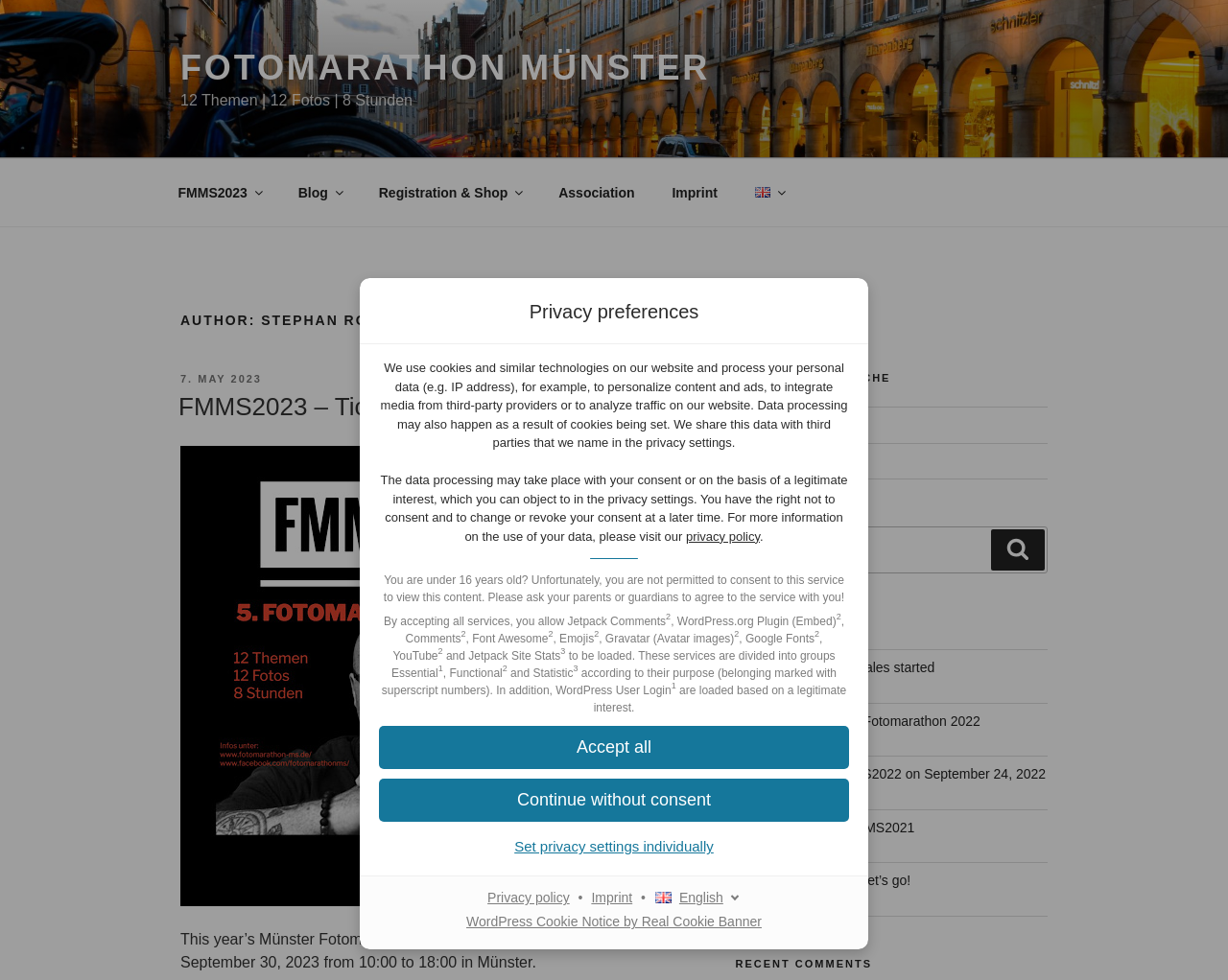Pinpoint the bounding box coordinates of the element to be clicked to execute the instruction: "Select the 'English' language option".

[0.533, 0.904, 0.603, 0.929]